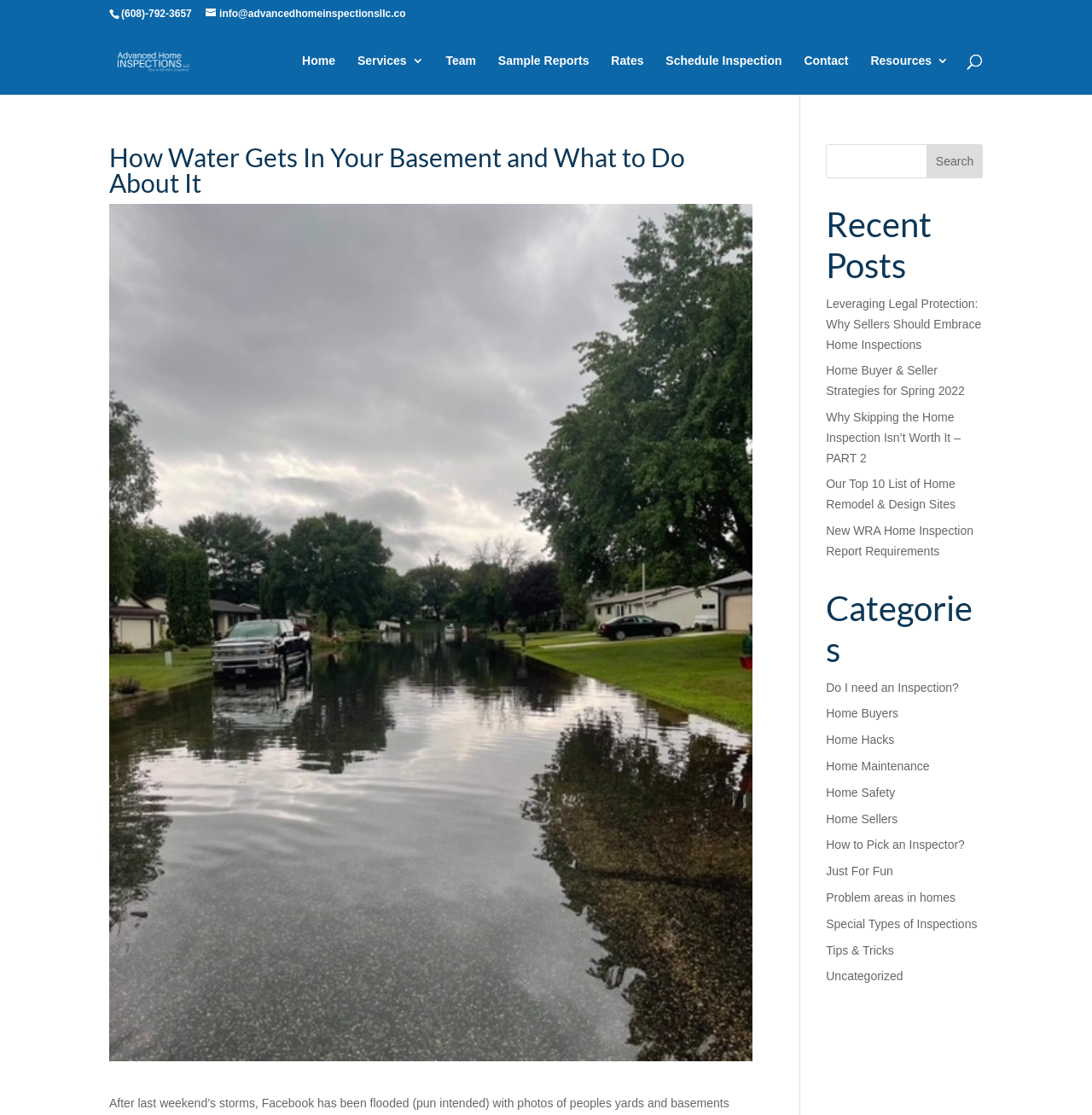Utilize the information from the image to answer the question in detail:
What is the topic of the latest article?

I looked at the heading 'Recent Posts' and found the first link element underneath it, which is 'Leveraging Legal Protection: Why Sellers Should Embrace Home Inspections', indicating it is the latest article.